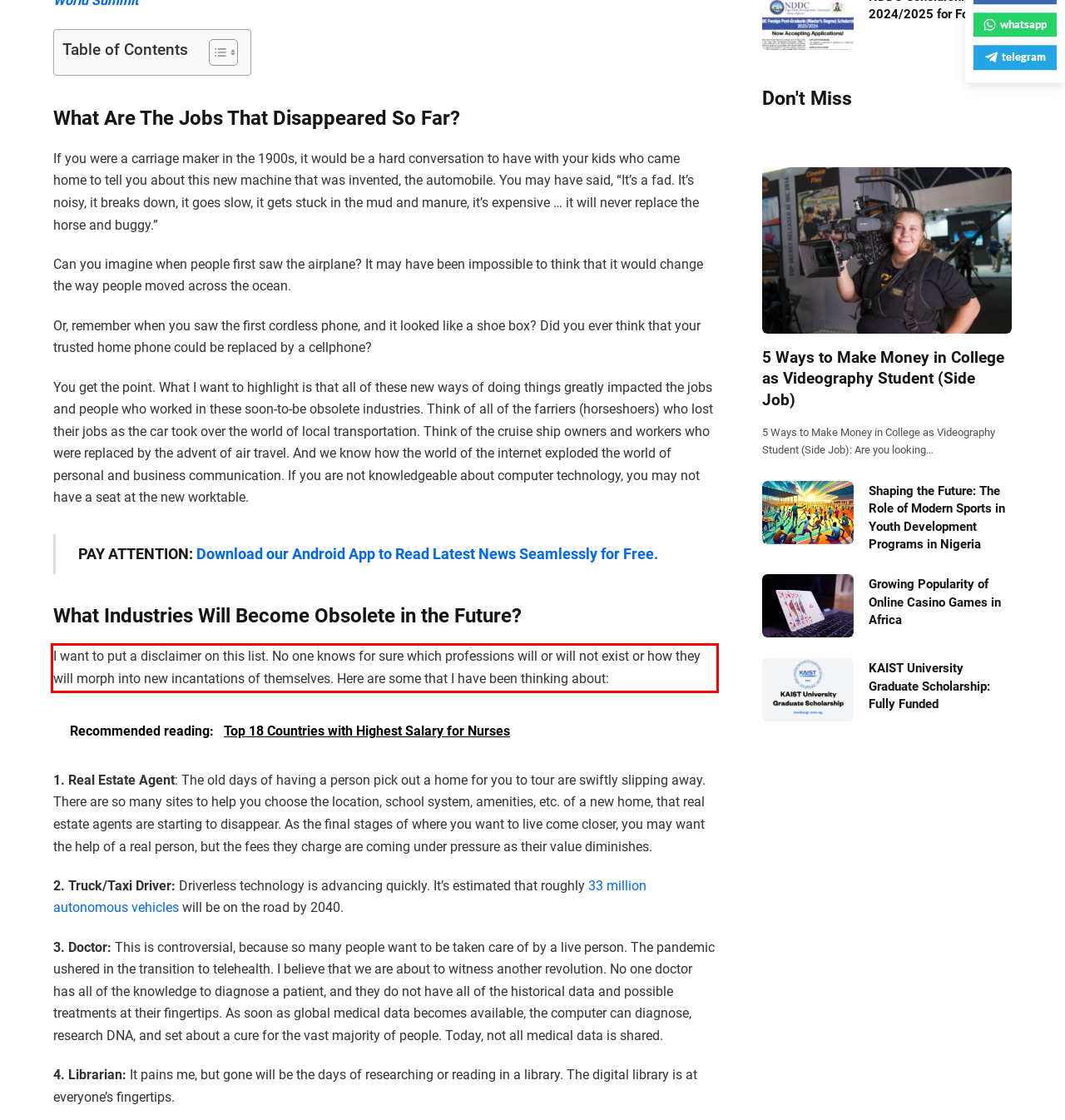Examine the webpage screenshot, find the red bounding box, and extract the text content within this marked area.

I want to put a disclaimer on this list. No one knows for sure which professions will or will not exist or how they will morph into new incantations of themselves. Here are some that I have been thinking about: